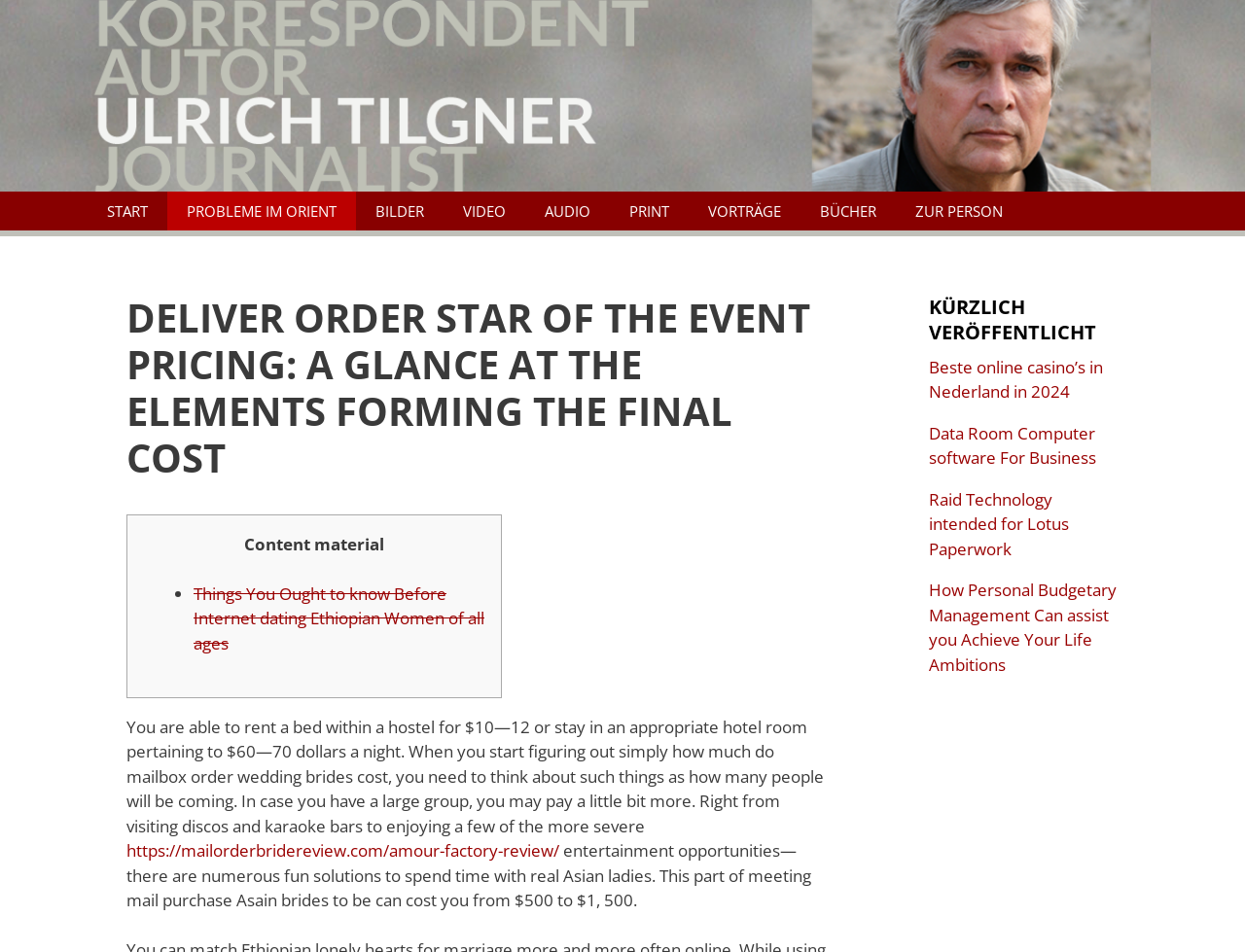What is the topic of the article?
Please use the image to provide a one-word or short phrase answer.

Mail order brides